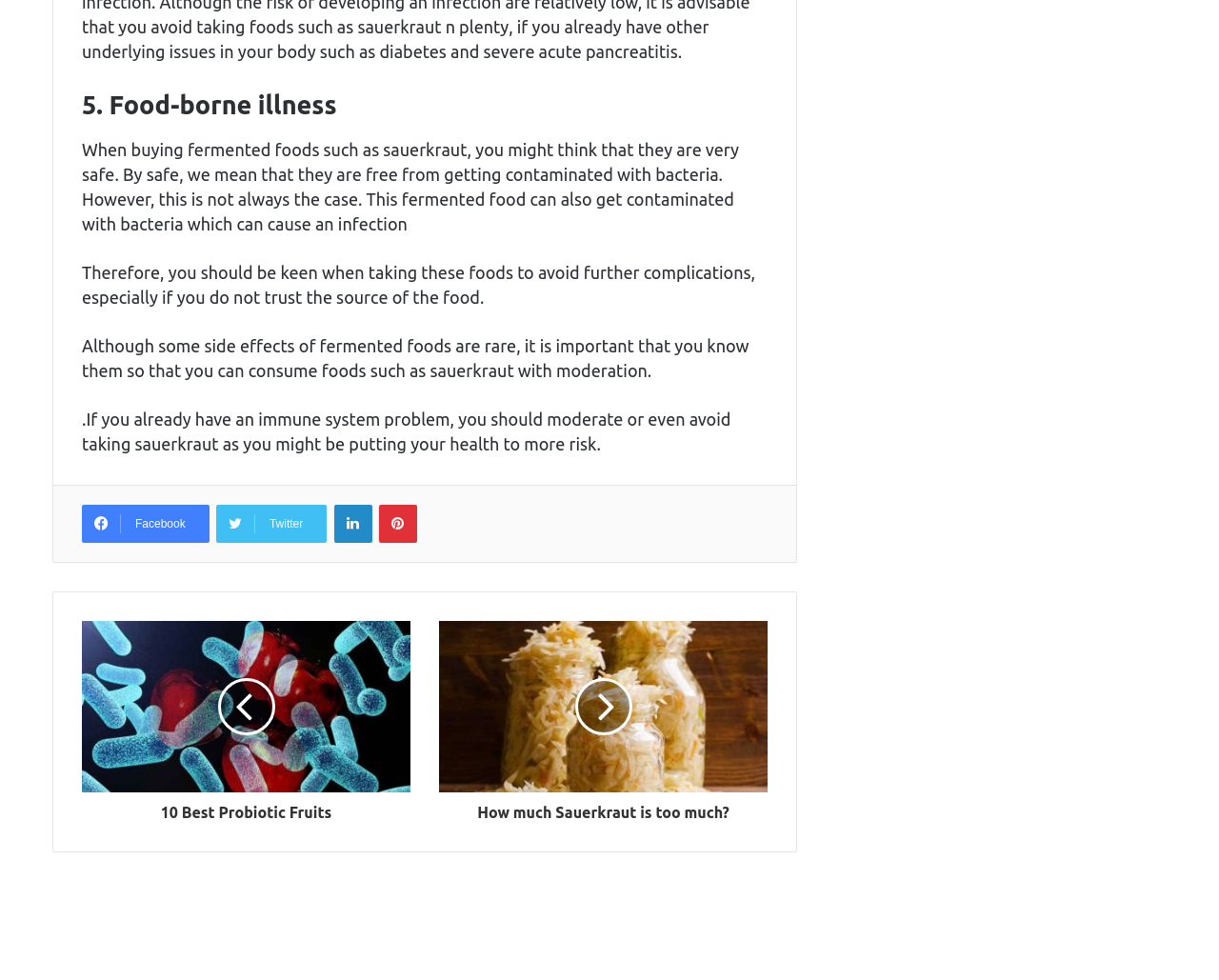Locate the bounding box coordinates of the element I should click to achieve the following instruction: "Visit the next page".

[0.067, 0.633, 0.337, 0.808]